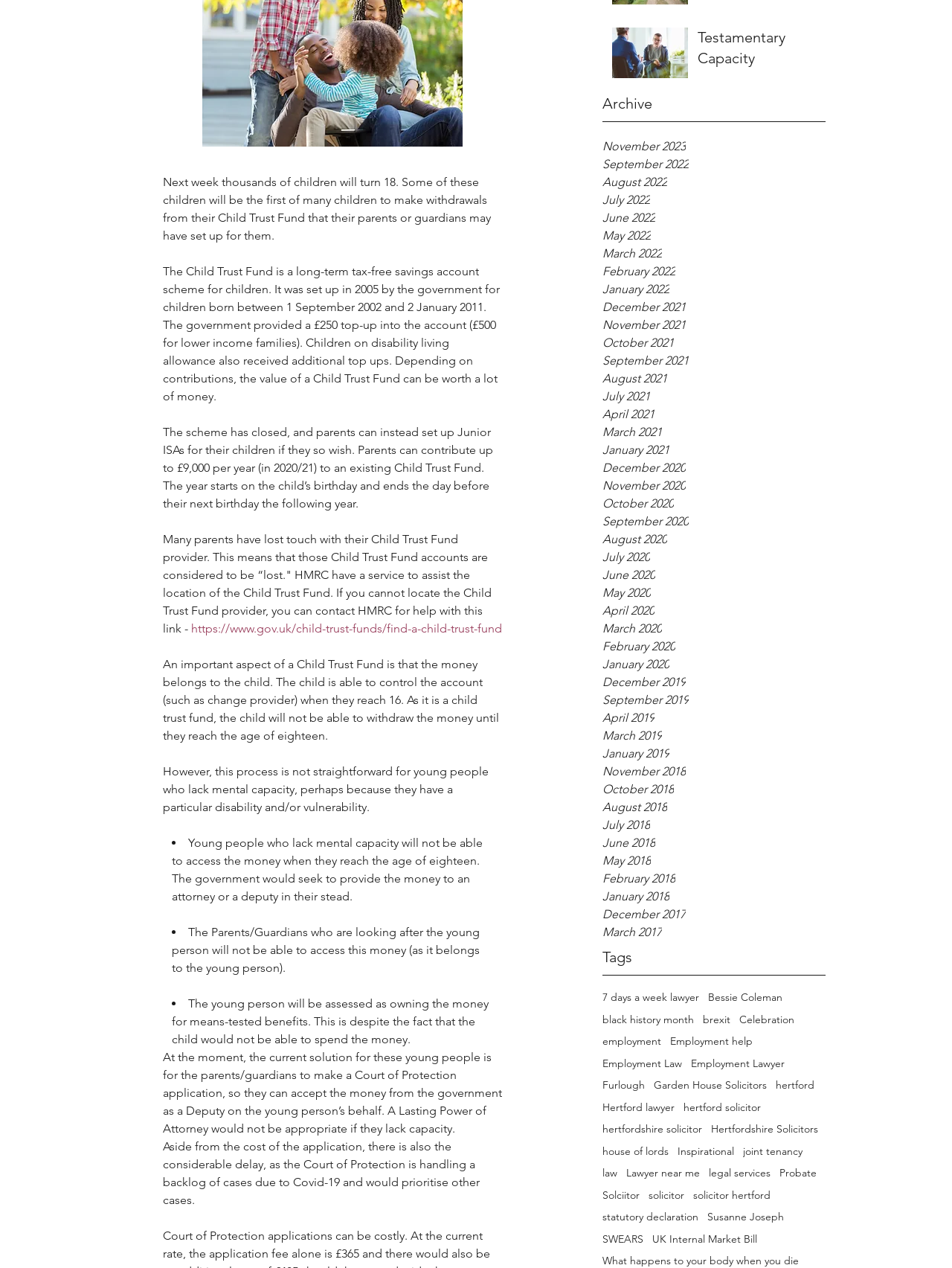Find and provide the bounding box coordinates for the UI element described here: "7 days a week lawyer". The coordinates should be given as four float numbers between 0 and 1: [left, top, right, bottom].

[0.633, 0.782, 0.734, 0.792]